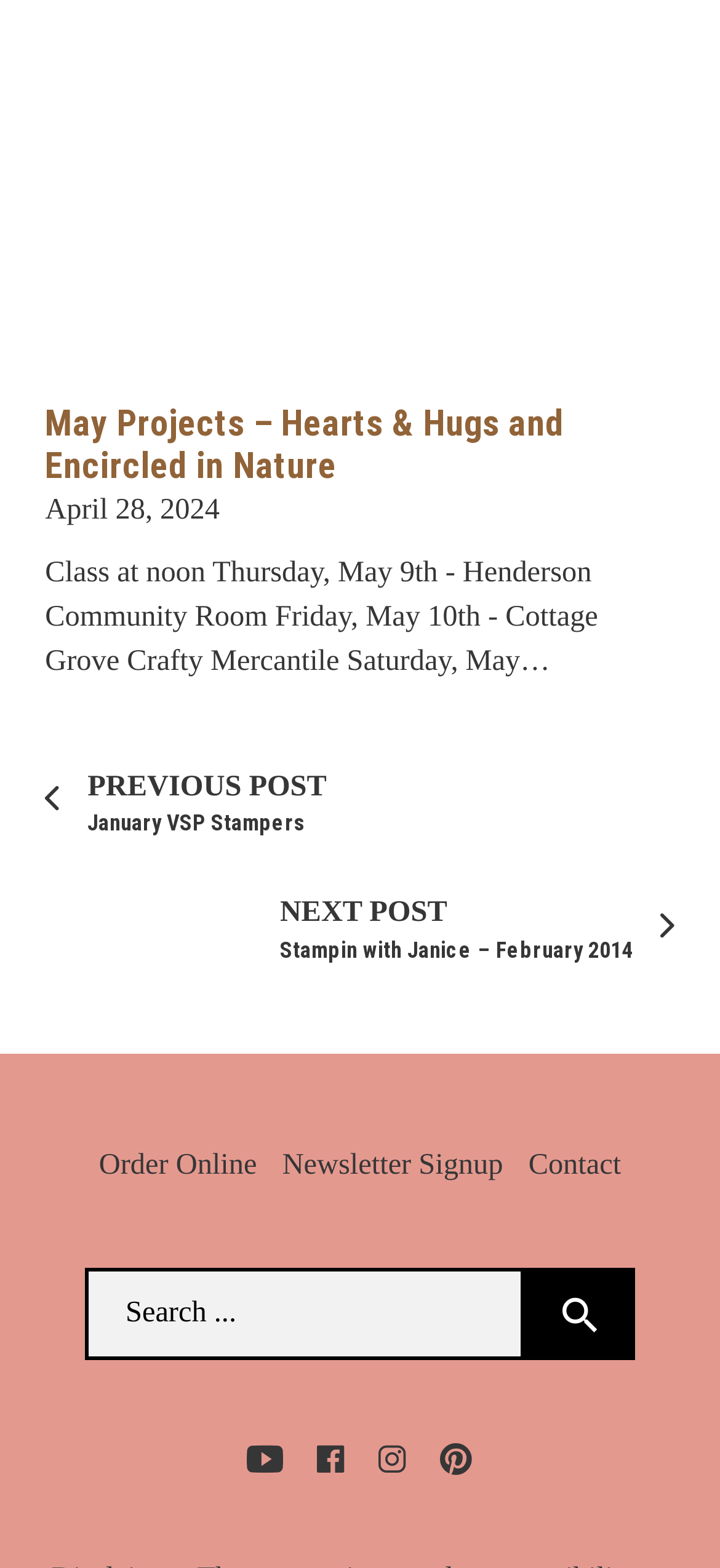How many social media platforms are linked?
Please describe in detail the information shown in the image to answer the question.

The social media platforms linked can be found at the bottom of the page, and they are YouTube, Facebook, Instagram, and TikTok, which are represented by their respective icons.